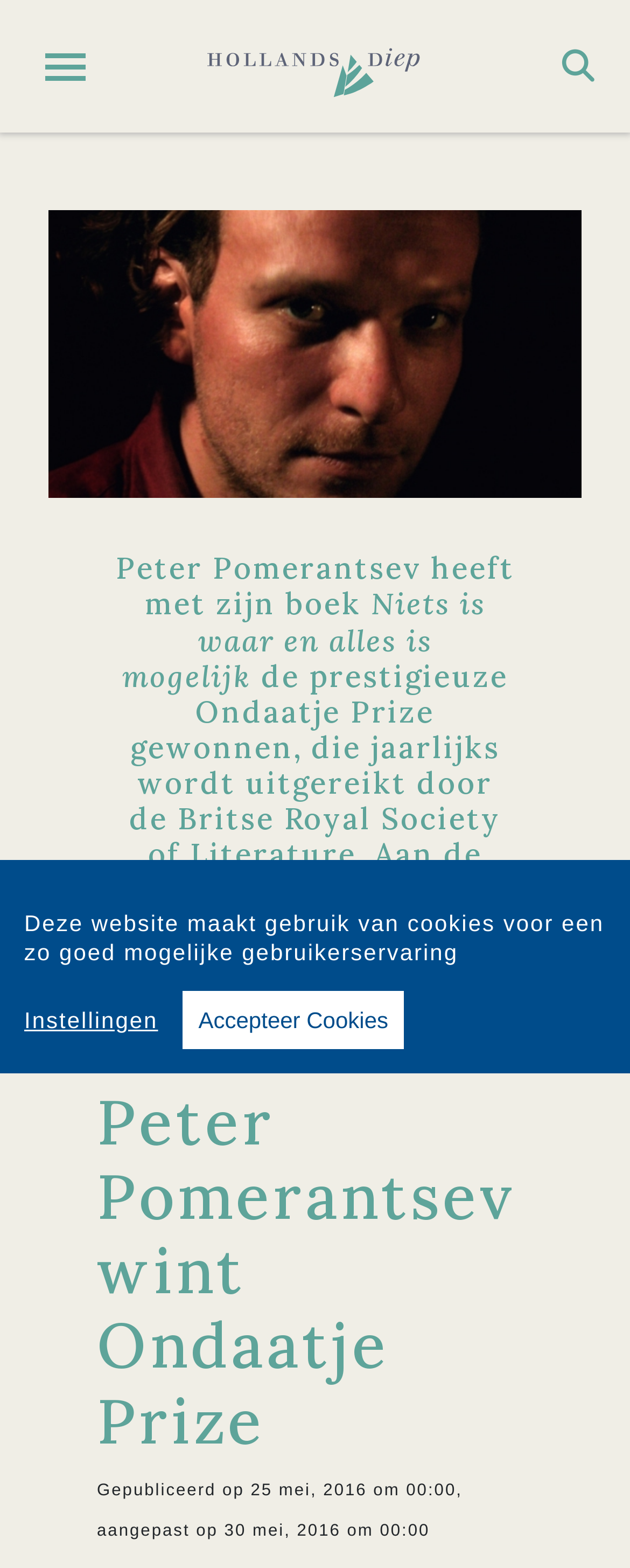What is the name of the author who won the Ondaatje Prize?
Carefully analyze the image and provide a thorough answer to the question.

I found the answer by reading the text on the webpage, which states 'Peter Pomerantsev heeft met zijn boek Niets is waar en alles is mogelijk de prestigieuze Ondaatje Prize gewonnen...'. This sentence clearly mentions the author's name as Peter Pomerantsev.